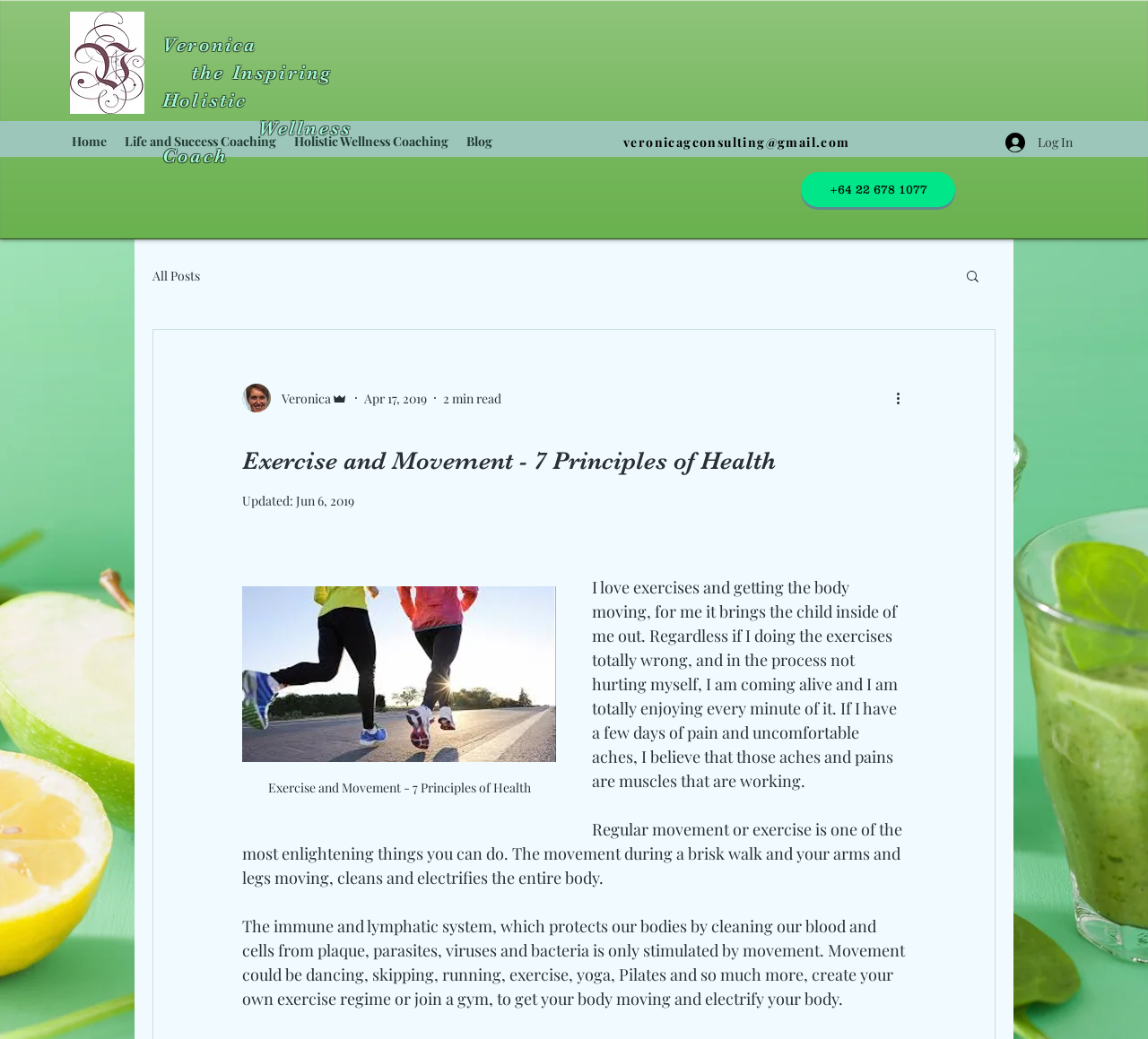Respond with a single word or short phrase to the following question: 
What is the email address of the wellness coach?

veronicagconsulting@gmail.com